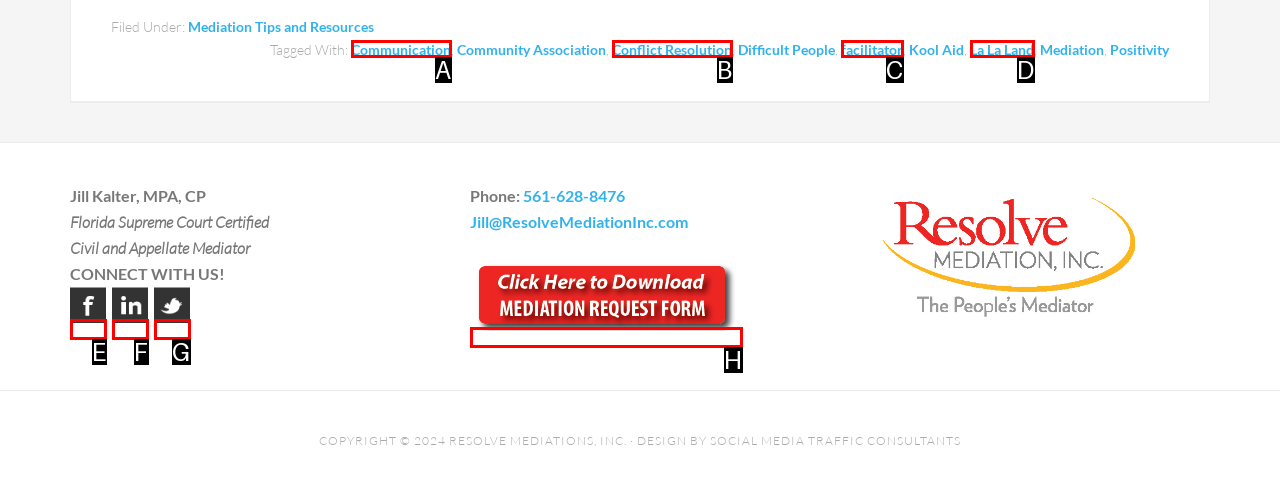Determine the HTML element that best matches this description: parent_node: Phone: 561-628-8476 from the given choices. Respond with the corresponding letter.

H